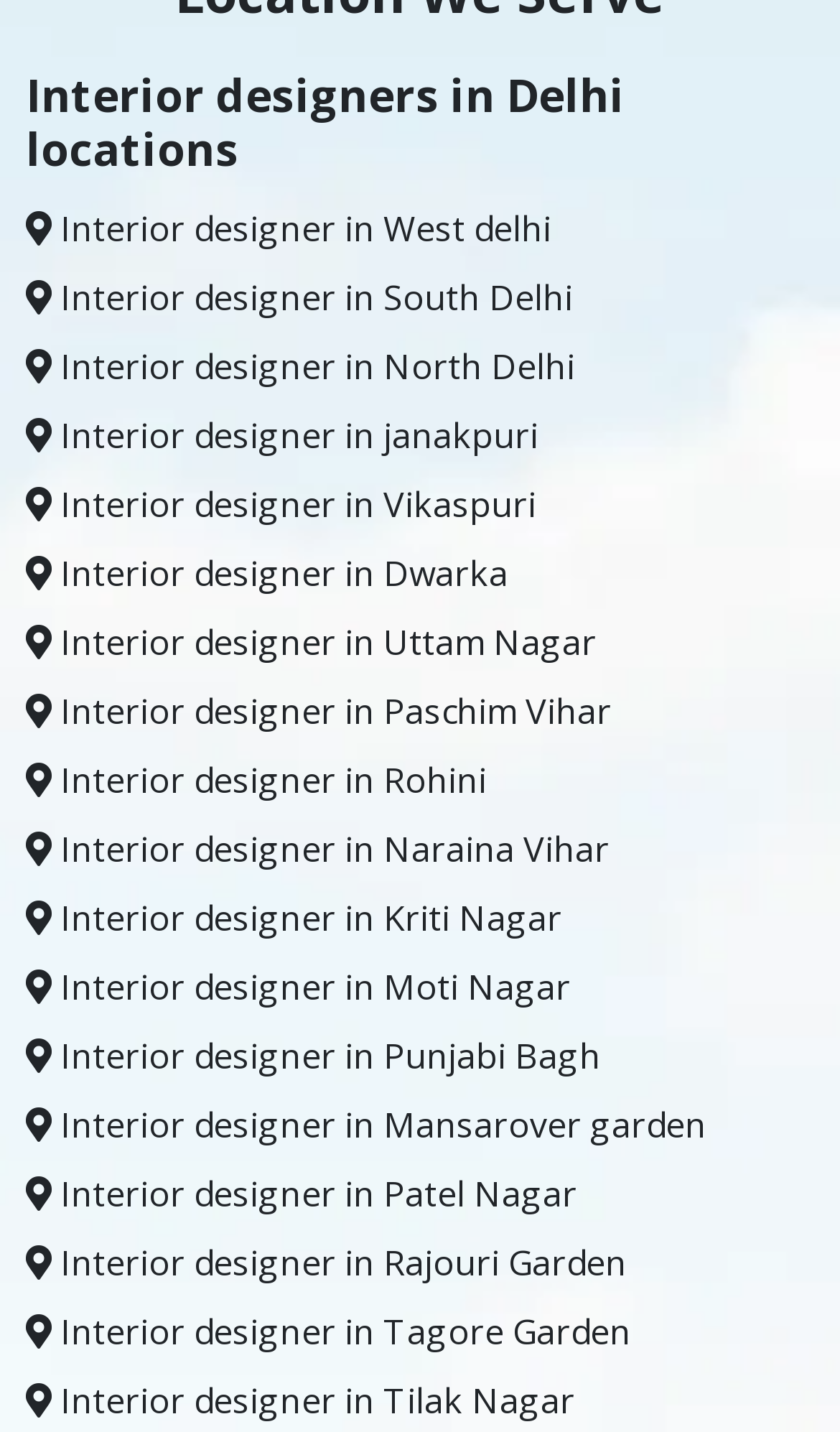Provide the bounding box coordinates of the section that needs to be clicked to accomplish the following instruction: "Click on 'Take 15% Off your order at Hanni'."

None